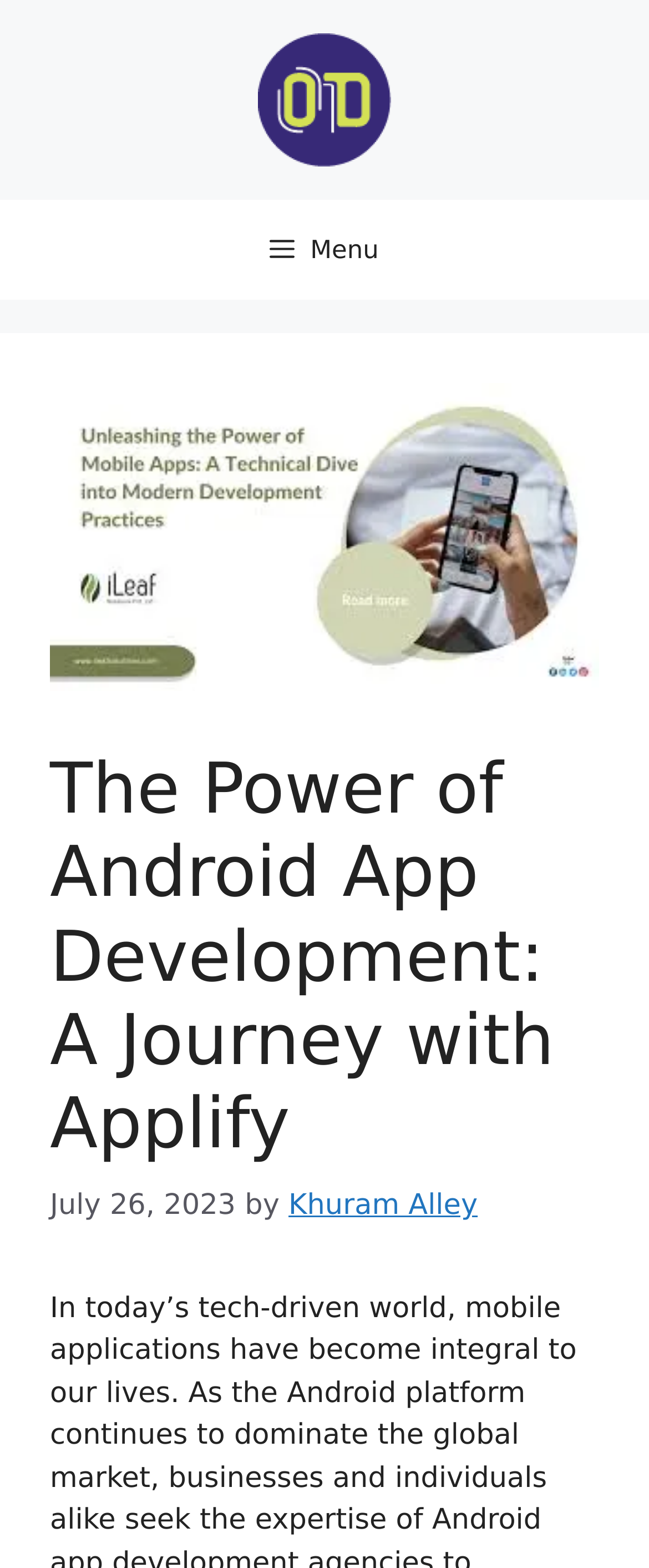Respond to the question with just a single word or phrase: 
What is the name of the menu button?

Menu